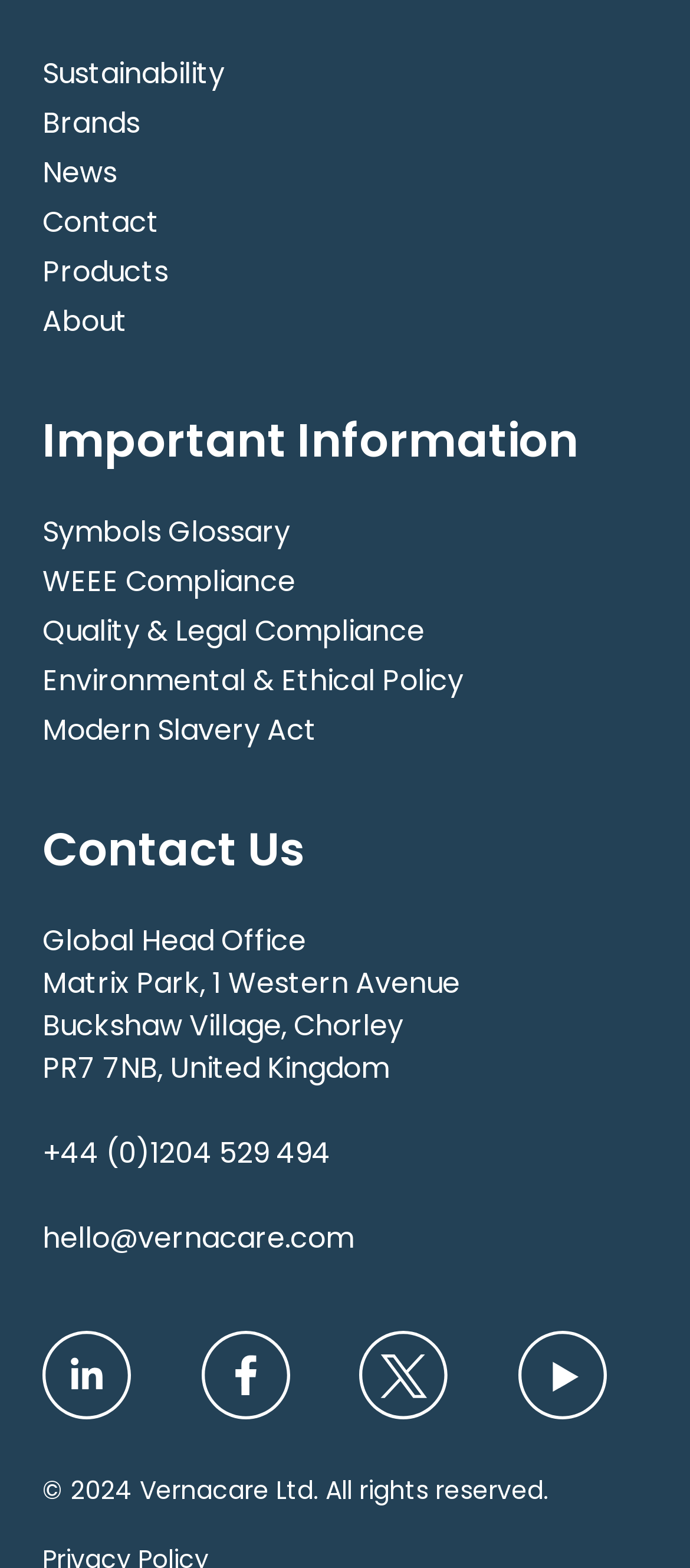Please answer the following question using a single word or phrase: What is the company's global head office address?

Matrix Park, 1 Western Avenue